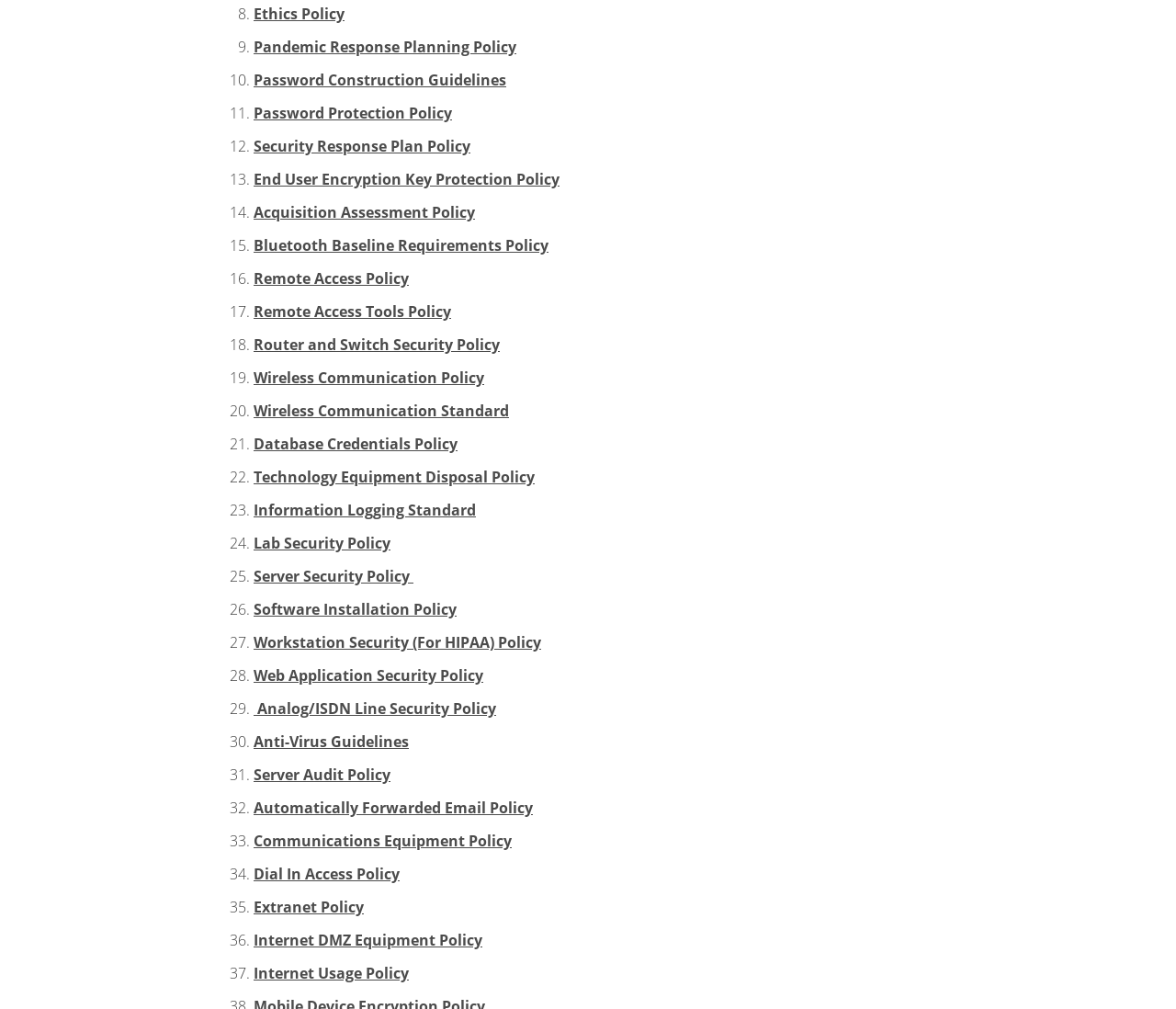Locate the bounding box coordinates of the area where you should click to accomplish the instruction: "Access Remote Access Policy".

[0.216, 0.266, 0.348, 0.286]